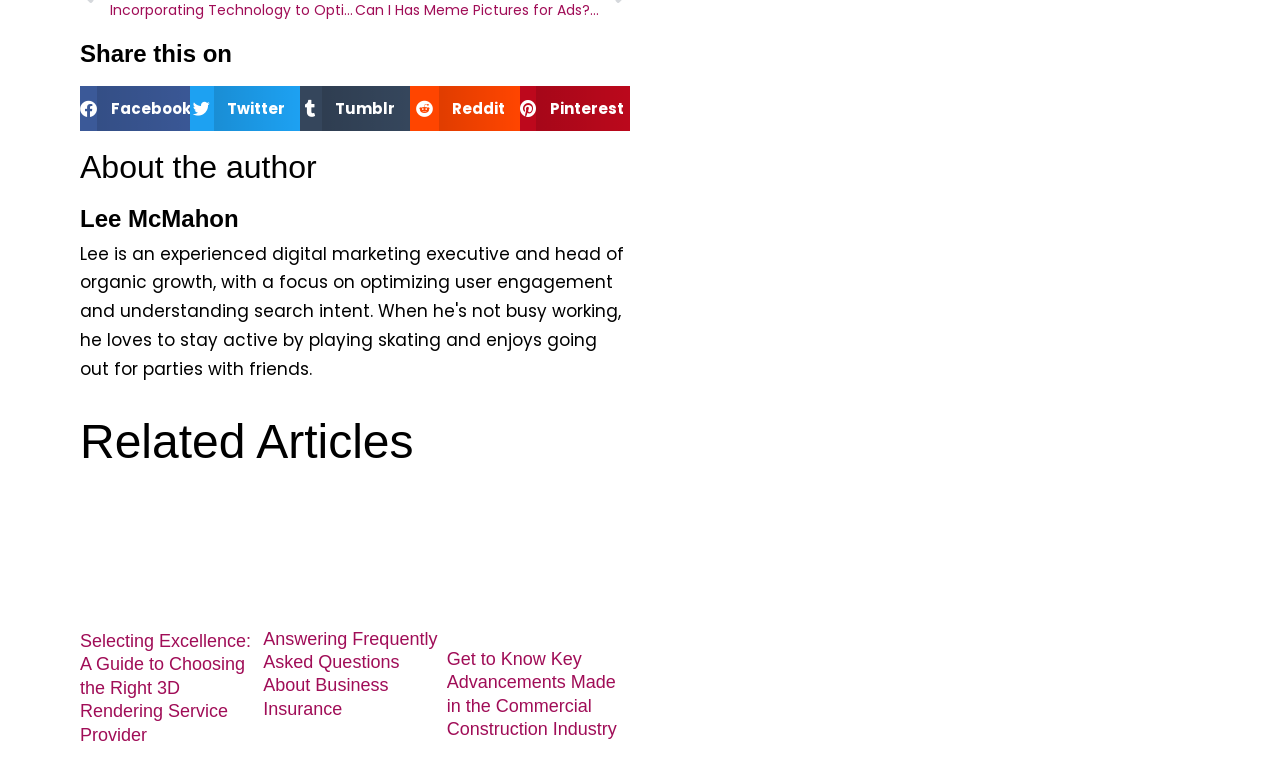Show the bounding box coordinates of the element that should be clicked to complete the task: "Read about the author".

[0.062, 0.198, 0.492, 0.24]